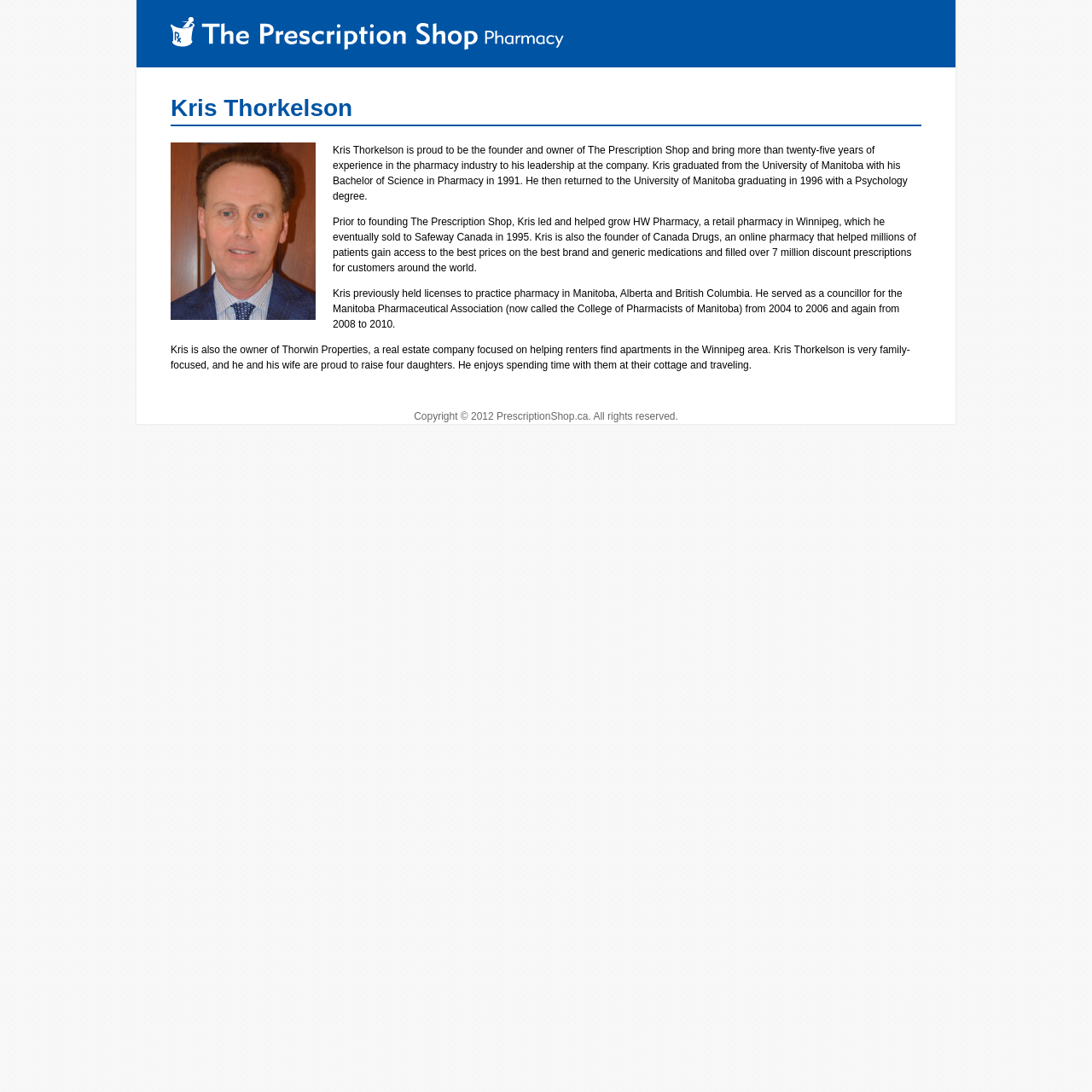Provide a brief response to the question using a single word or phrase: 
What is the name of the real estate company owned by Kris Thorkelson?

Thorwin Properties